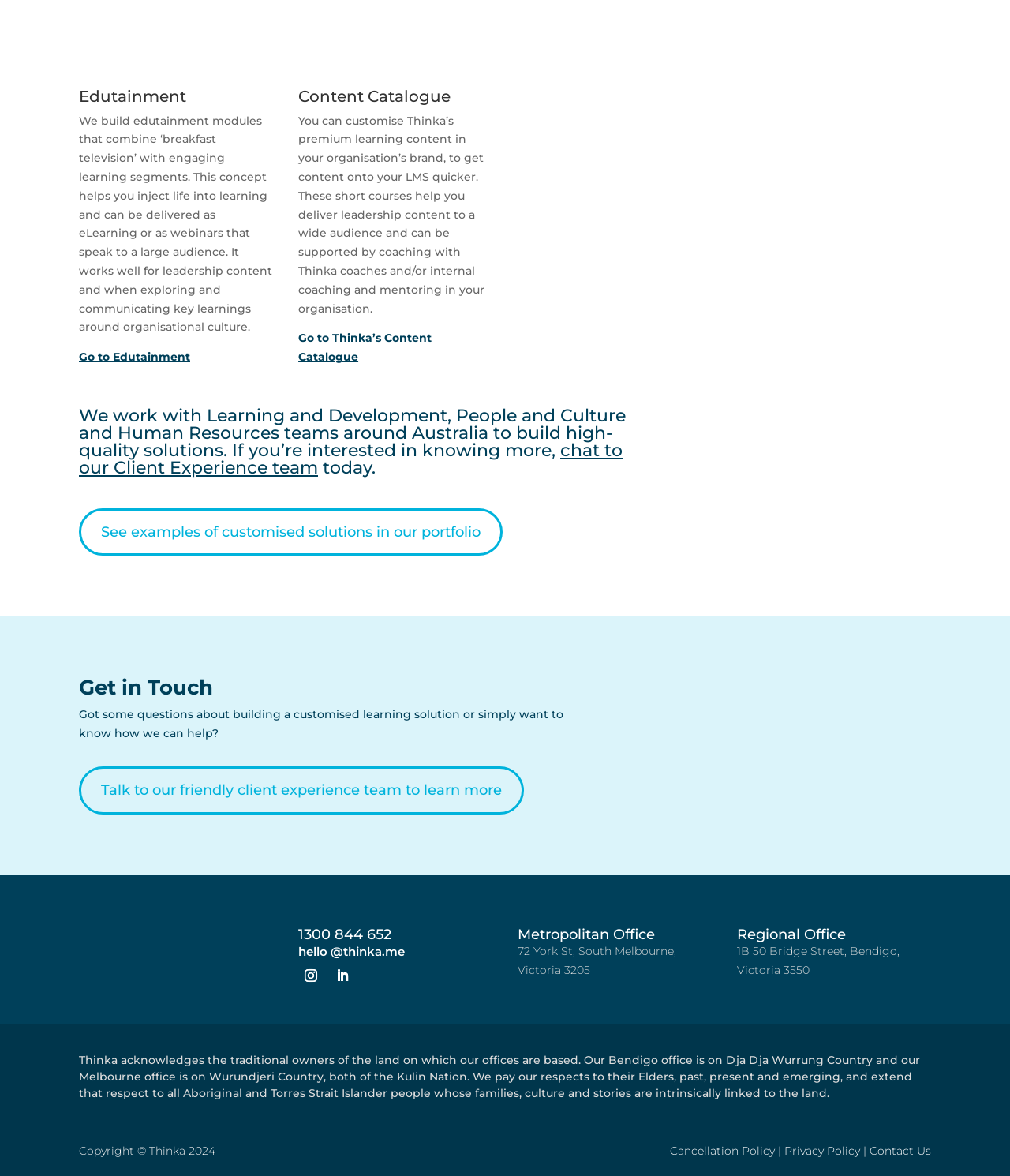From the image, can you give a detailed response to the question below:
What is the company's name?

The company's name is Thinka, which can be found in the logo at the top of the webpage, and also mentioned in the text 'Thinka acknowledges the traditional owners of the land on which our offices are based'.